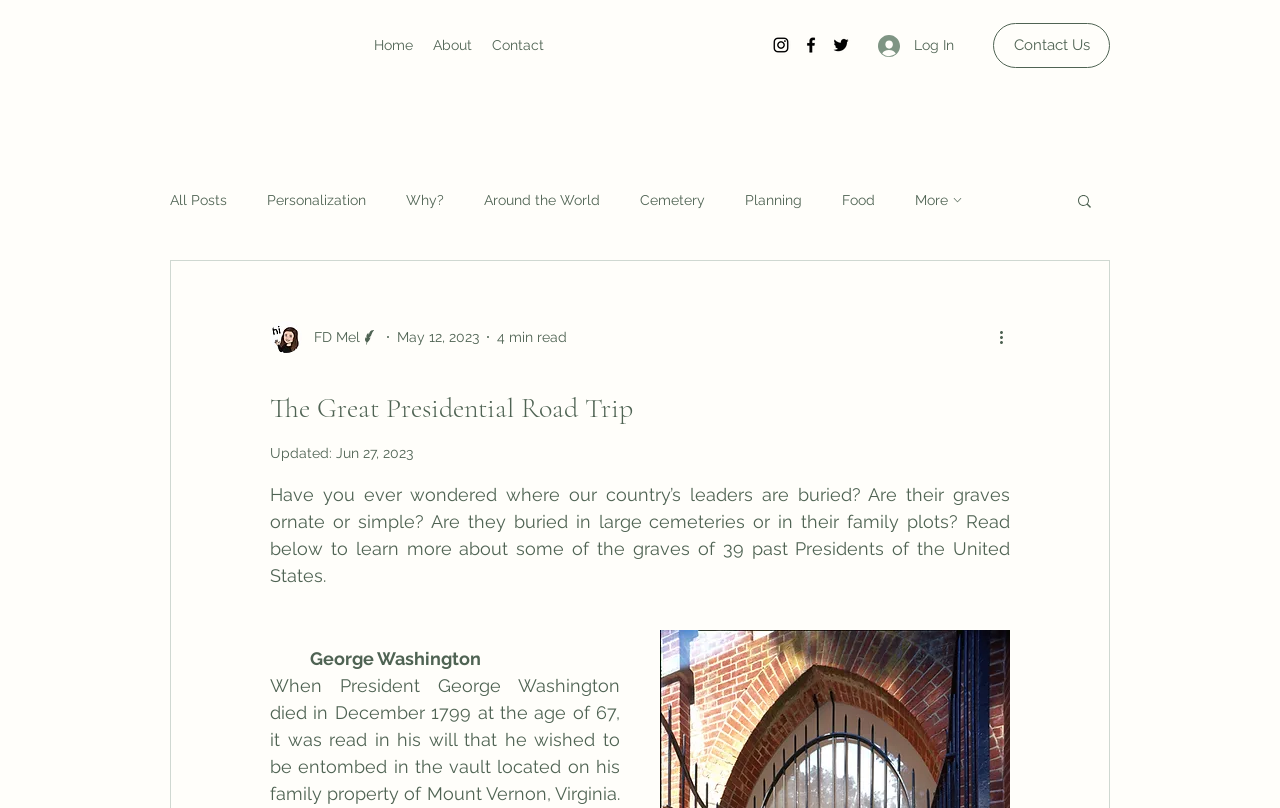Identify the bounding box coordinates for the region to click in order to carry out this instruction: "Explore the link for chevrolet corvette listings". Provide the coordinates using four float numbers between 0 and 1, formatted as [left, top, right, bottom].

None